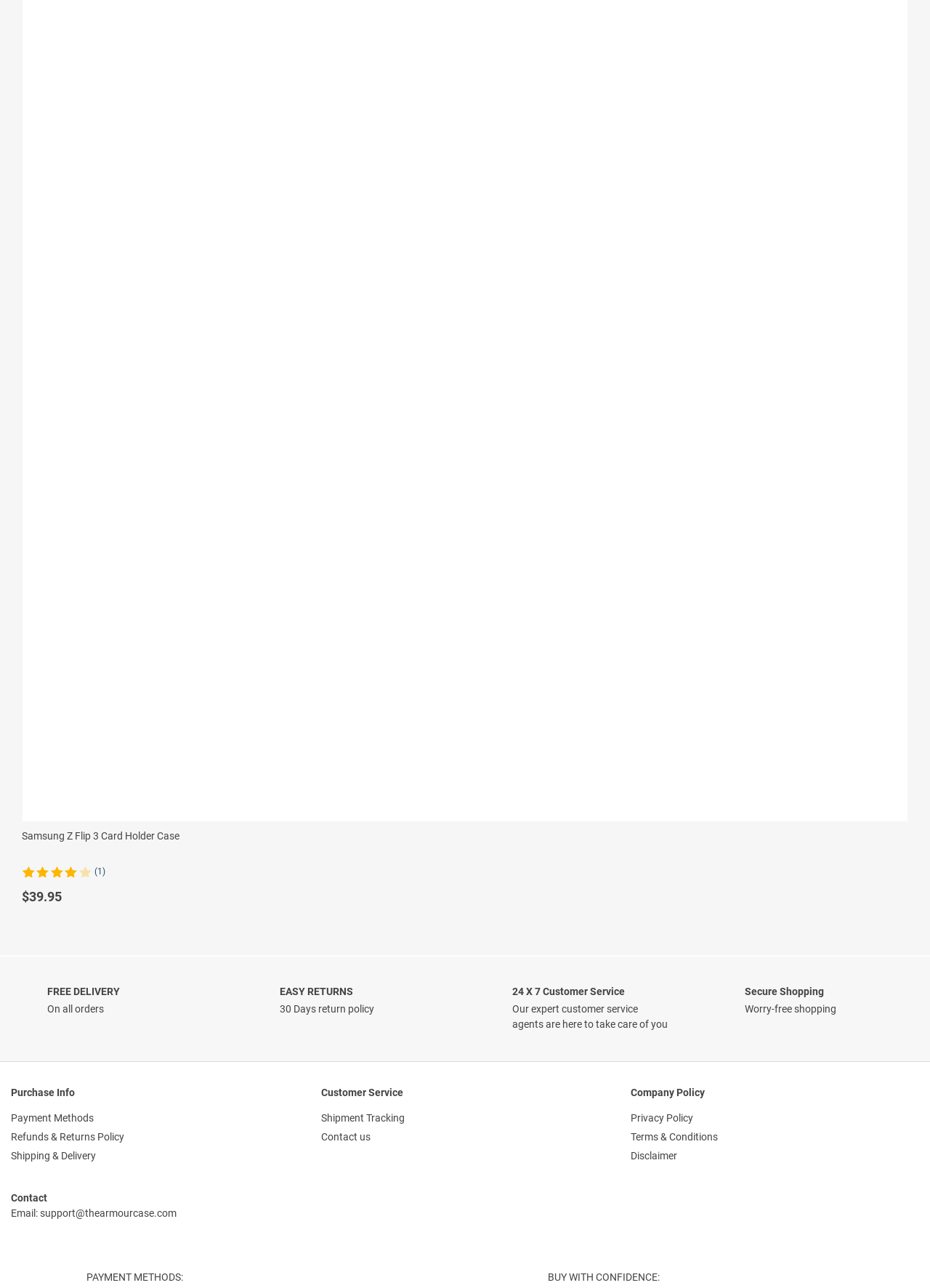Provide the bounding box coordinates for the UI element described in this sentence: "Disclaimer". The coordinates should be four float values between 0 and 1, i.e., [left, top, right, bottom].

[0.678, 0.893, 0.728, 0.902]